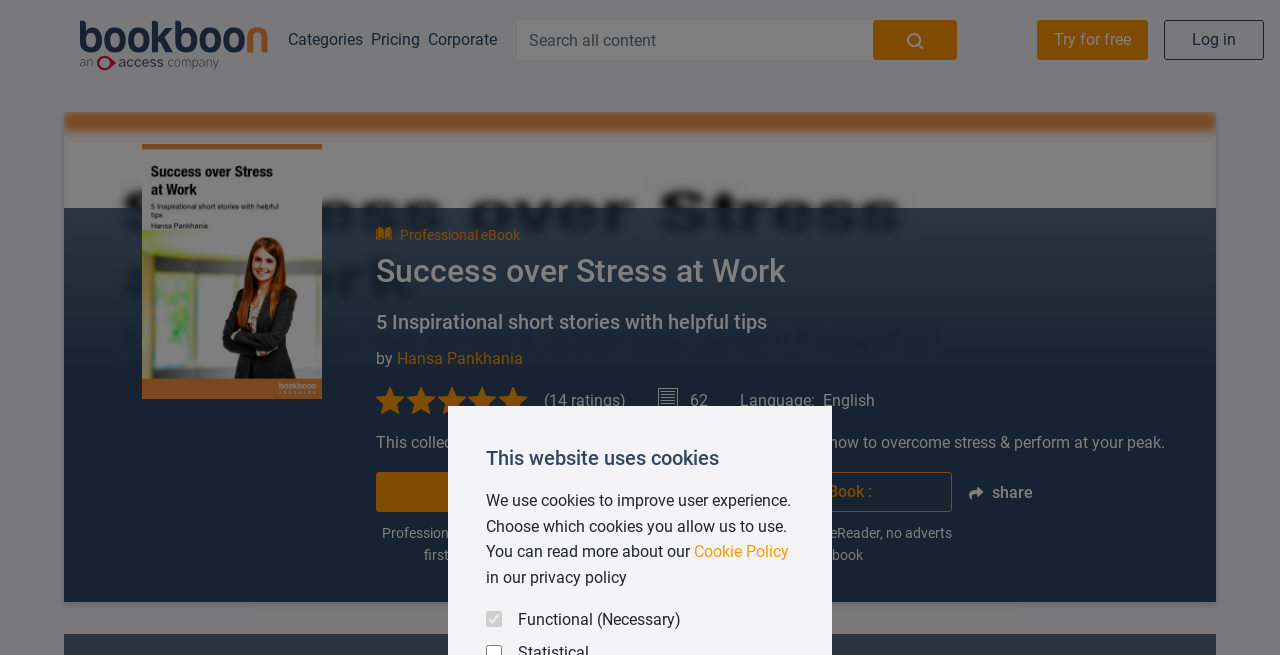Please extract the webpage's main title and generate its text content.

Success over Stress at Work